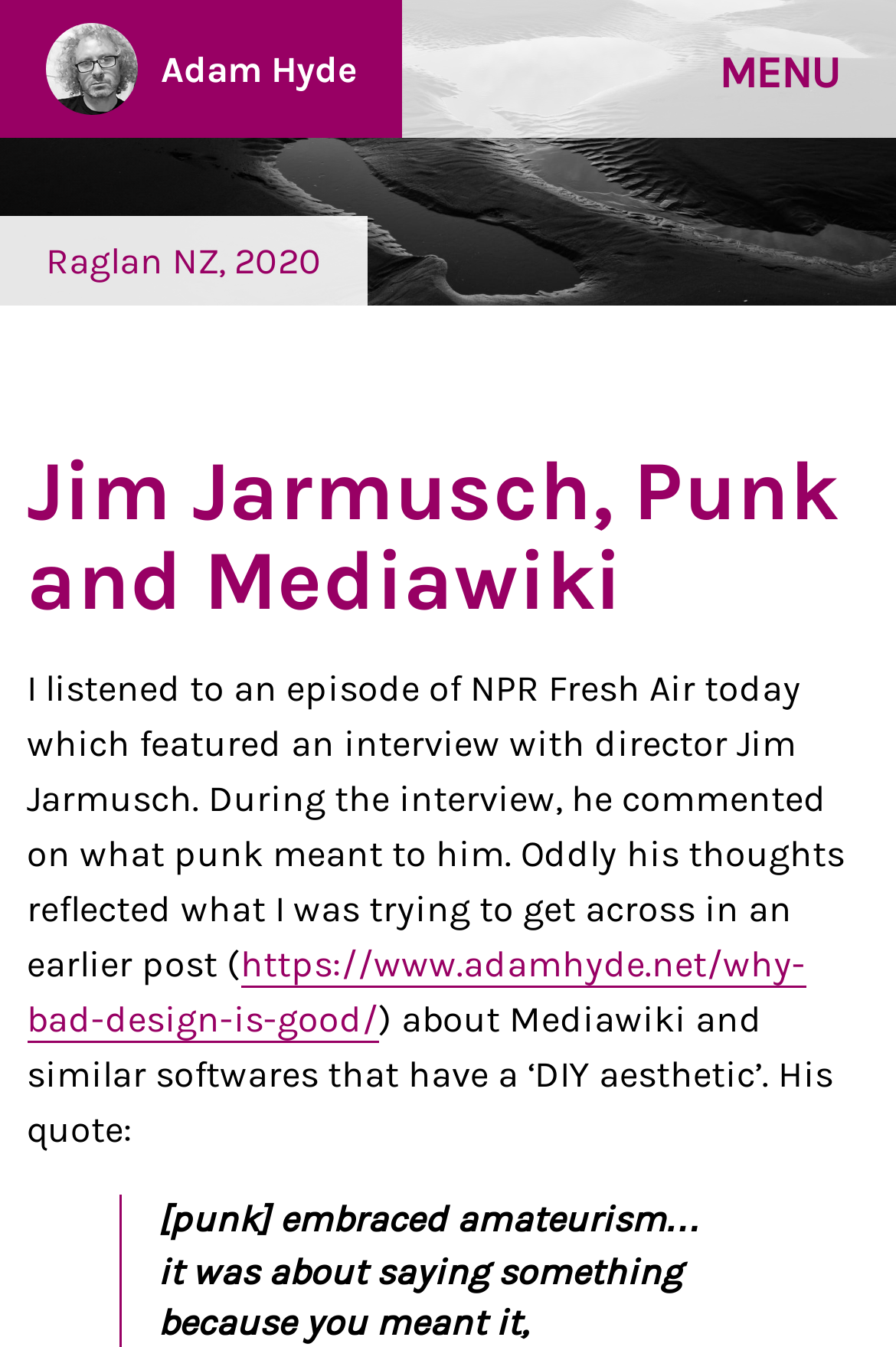What is the topic of the article?
From the details in the image, answer the question comprehensively.

The topic of the article can be determined by looking at the heading 'Jim Jarmusch, Punk and Mediawiki' and the content of the article, which discusses Jim Jarmusch's thoughts on punk and its relation to Mediawiki.